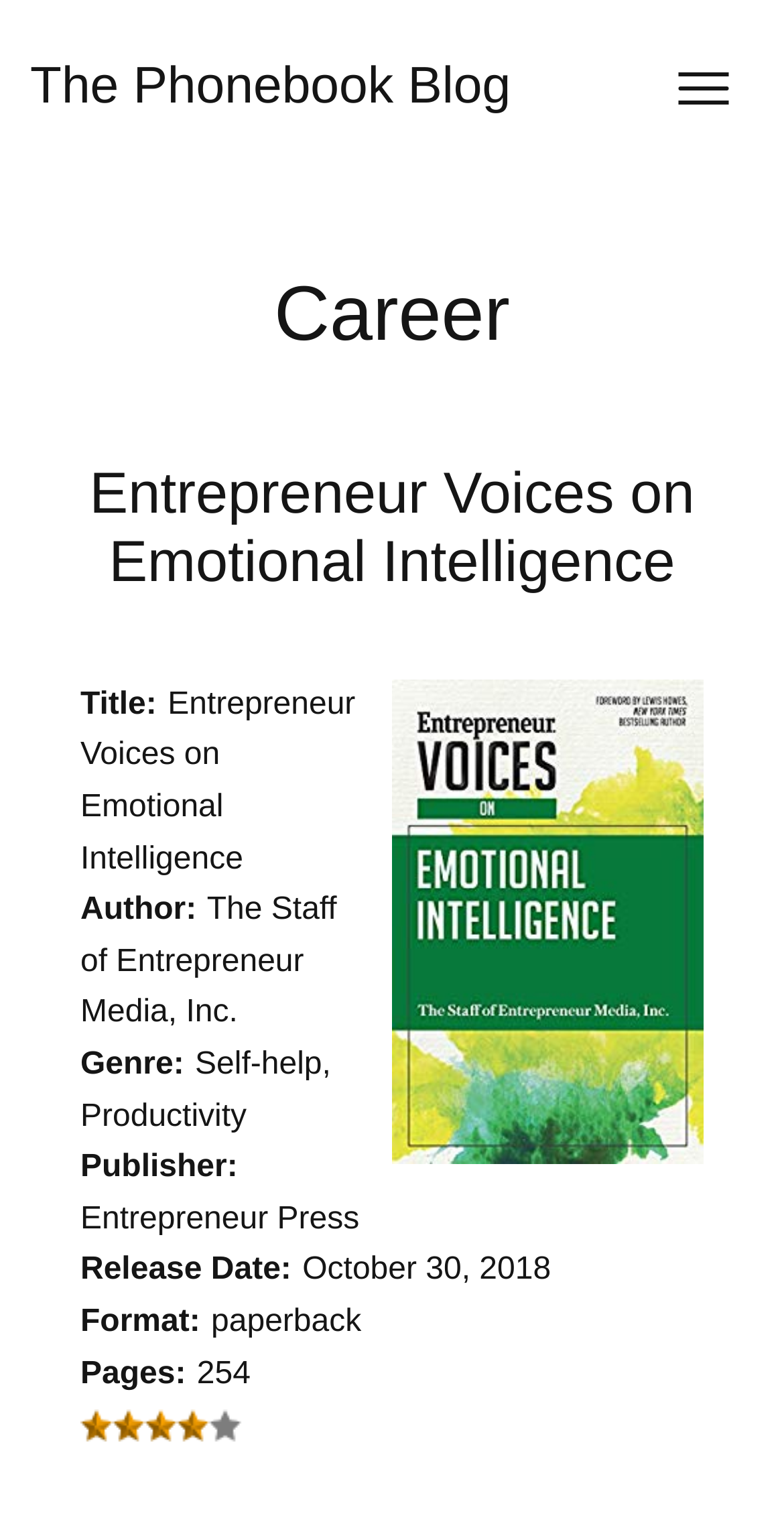Locate the headline of the webpage and generate its content.

The Phonebook Blog